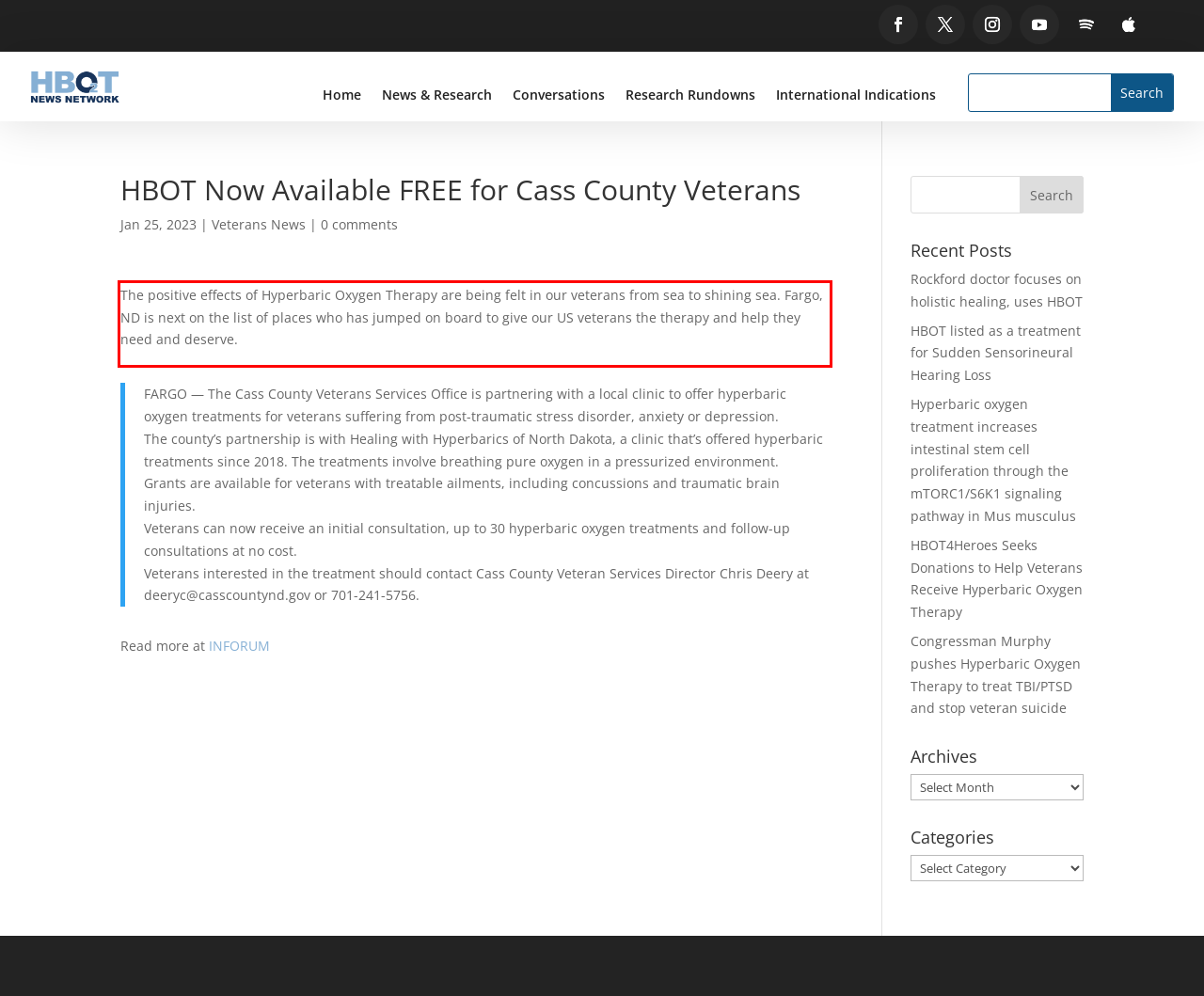Please extract the text content from the UI element enclosed by the red rectangle in the screenshot.

The positive effects of Hyperbaric Oxygen Therapy are being felt in our veterans from sea to shining sea. Fargo, ND is next on the list of places who has jumped on board to give our US veterans the therapy and help they need and deserve.